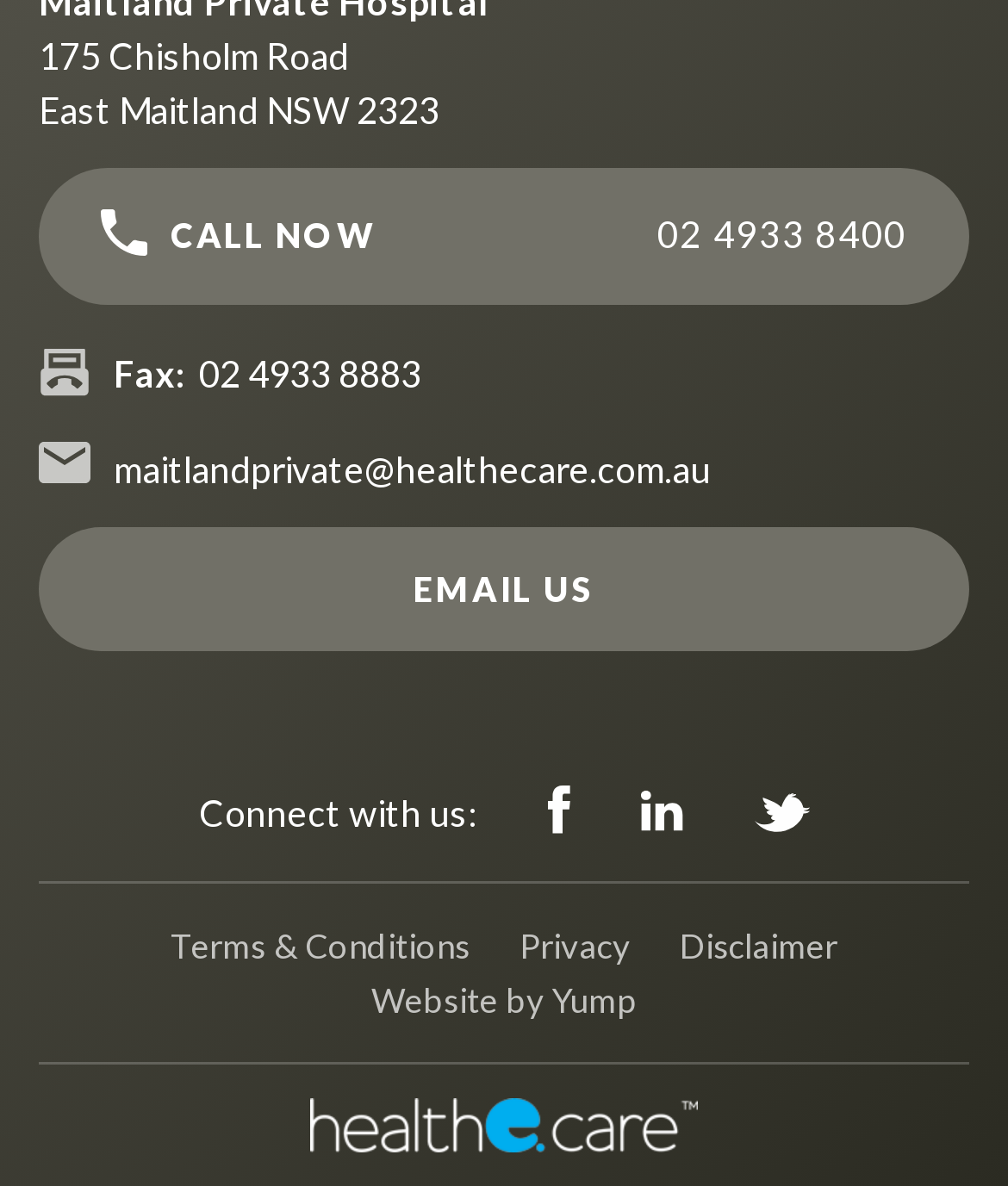Find and specify the bounding box coordinates that correspond to the clickable region for the instruction: "View terms and conditions".

[0.169, 0.781, 0.467, 0.815]